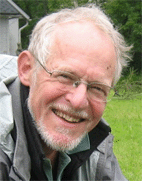Explain in detail what you see in the image.

The image features a smiling older man with glasses and gray hair, dressed in a light jacket. He appears outdoors, surrounded by greenery, which suggests a warm and inviting atmosphere. This photograph conveys a sense of friendliness and approachability. Accompanying the image is inspirational content focused on eco-friendly themes, emphasizing the importance of making positive changes for a healthier planet and encouraging individuals to reflect, experiment, and engage in sustainable practices. The context hints at an emphasis on educational resources aimed at promoting a resilient environment and a community-oriented mindset.